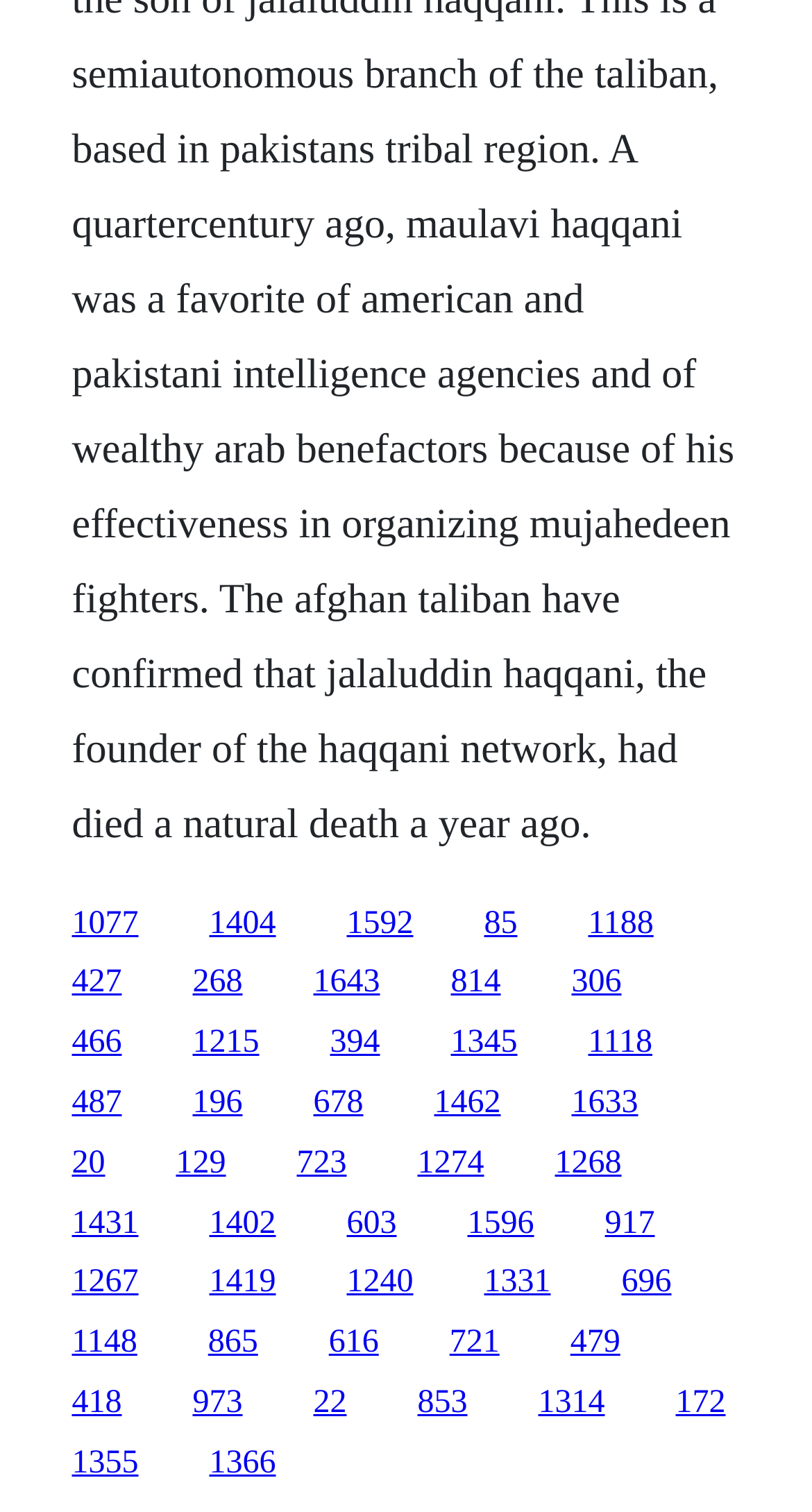Locate the bounding box coordinates of the area you need to click to fulfill this instruction: 'visit the third link'. The coordinates must be in the form of four float numbers ranging from 0 to 1: [left, top, right, bottom].

[0.427, 0.599, 0.509, 0.622]